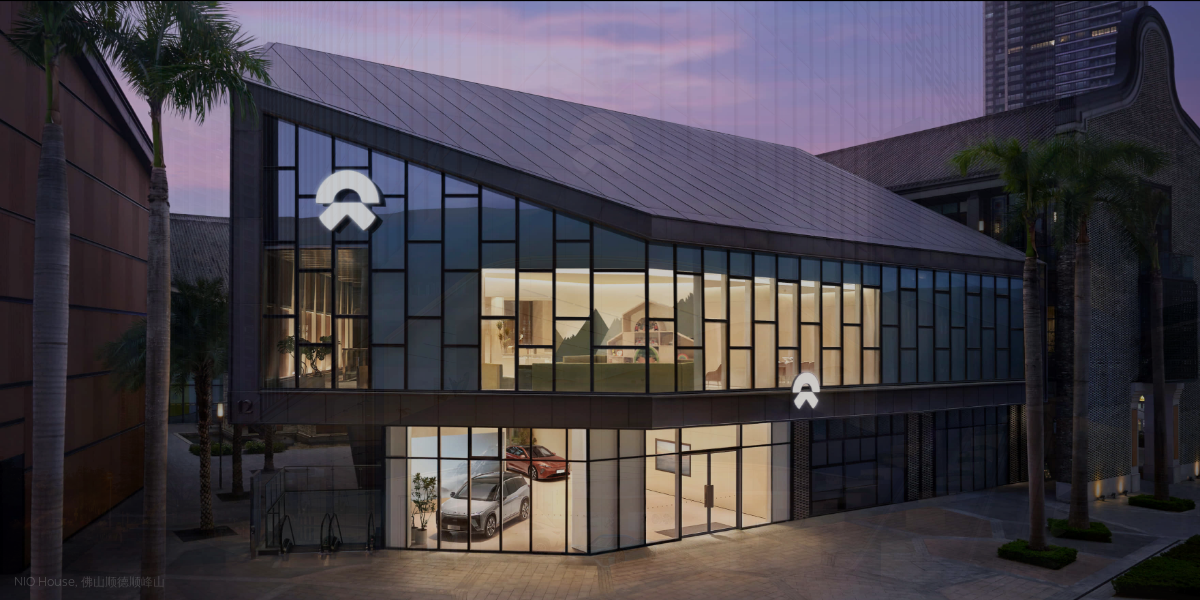List and describe all the prominent features within the image.

The image showcases the NIO House located in Shunde, Foshan, framed by a tranquil evening sky. This modern architectural masterpiece features a striking design with large glass windows that reveal a welcoming interior. Inside, a sleek electric vehicle is parked prominently, highlighting the fusion of technology and comfort that NIO offers. The building's design includes distinctive branding elements, with NIO's logo showcased on either side, symbolizing innovation and mobility. Lush palm trees and well-maintained pathways enhance the inviting atmosphere, embodying a commitment to customer experience in a community-focused space.